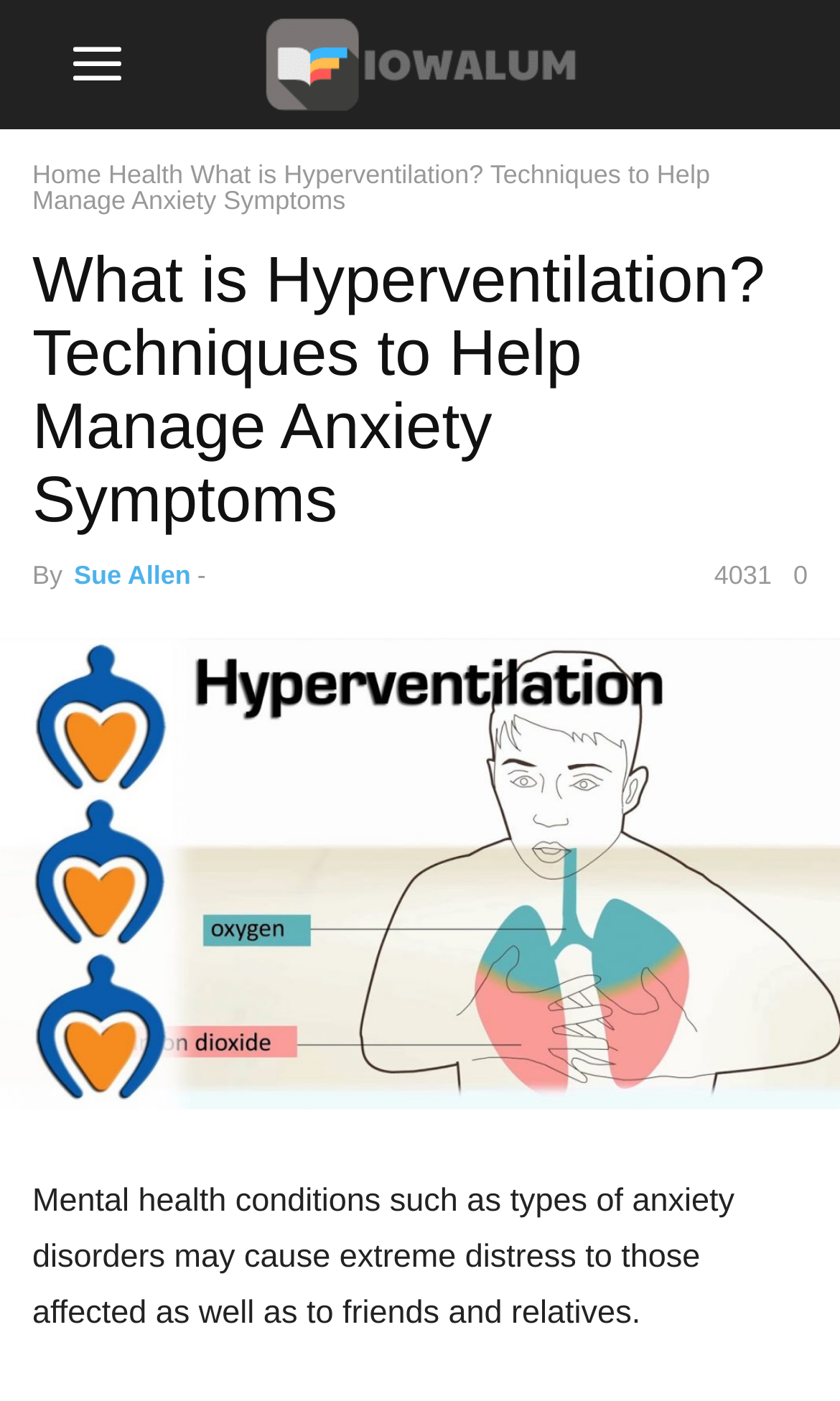Based on the provided description, "0", find the bounding box of the corresponding UI element in the screenshot.

[0.944, 0.4, 0.962, 0.421]